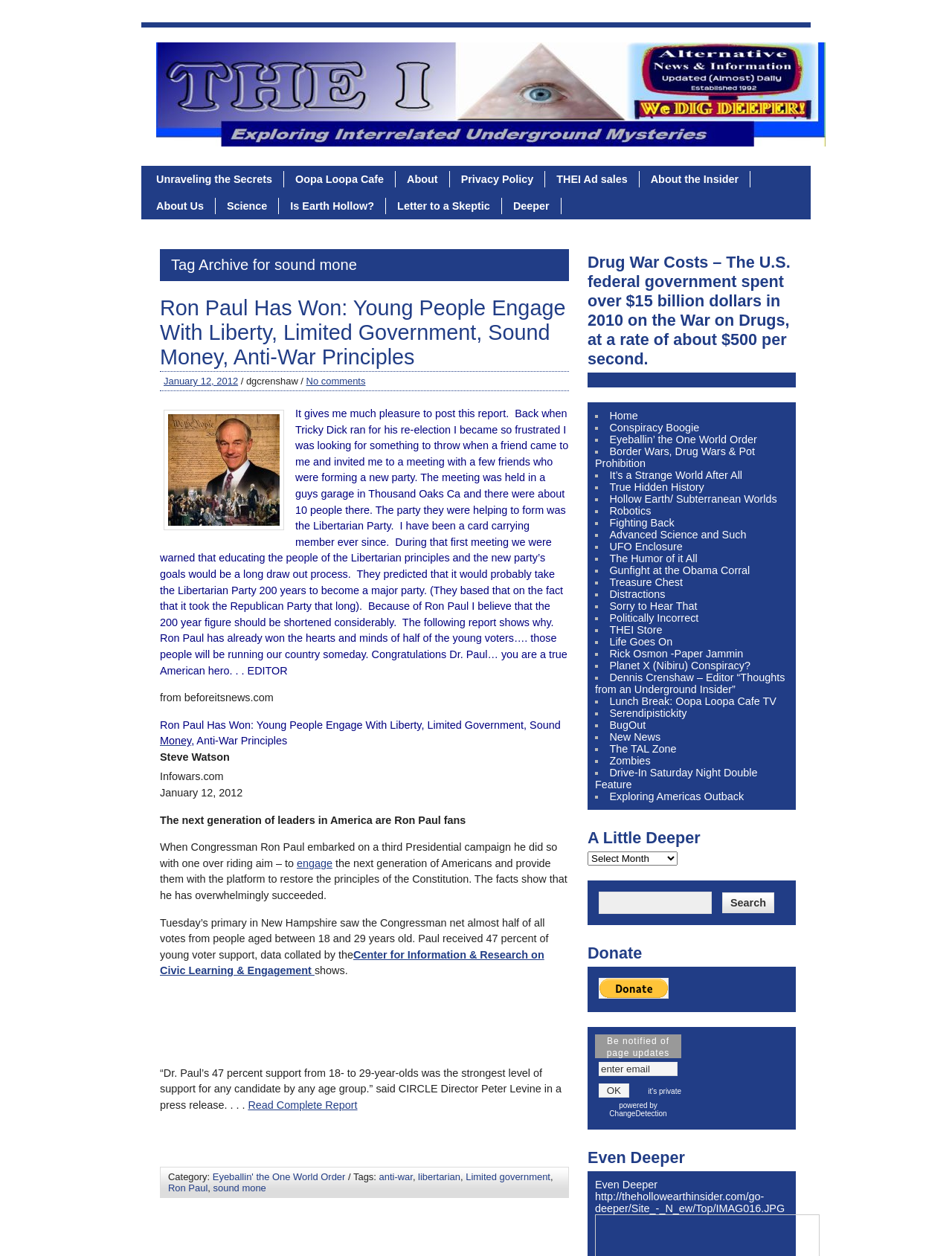Refer to the image and offer a detailed explanation in response to the question: What is the name of the party mentioned in the article?

The article mentions that the author became a card-carrying member of the Libertarian Party after attending a meeting in a garage in Thousand Oaks, CA.